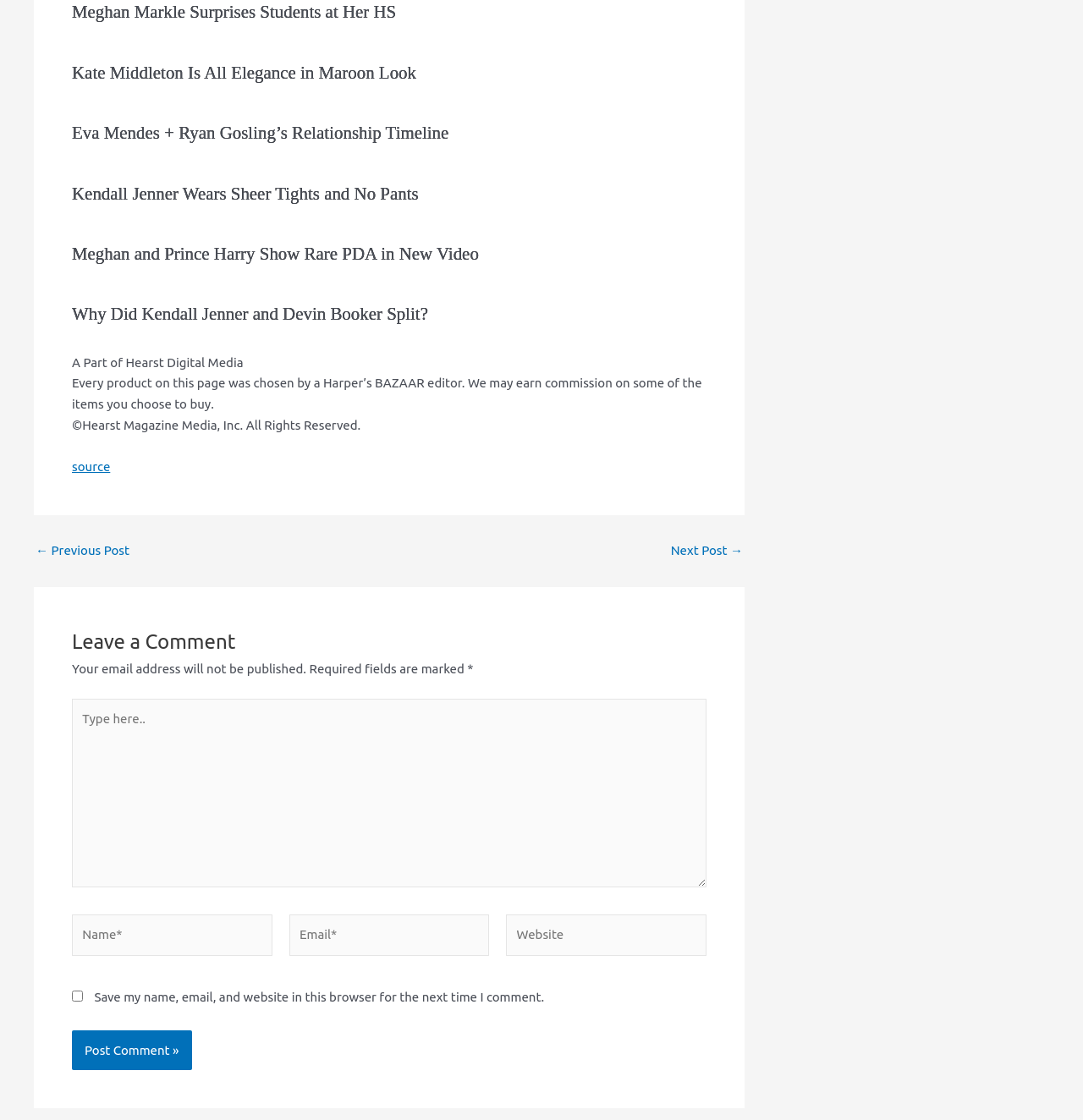What is the name of the magazine?
Please provide a detailed and comprehensive answer to the question.

The name of the magazine can be found in the text 'Every product on this page was chosen by a Harper’s BAZAAR editor.' which indicates that the webpage is related to Harper's BAZAAR magazine.